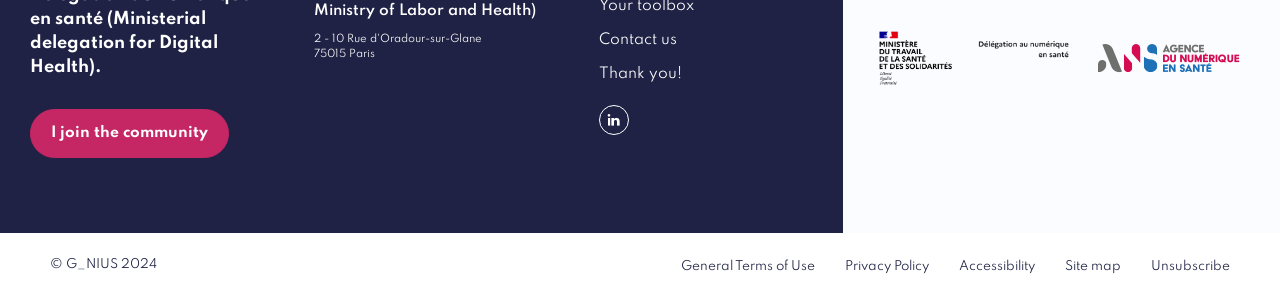Show the bounding box coordinates for the element that needs to be clicked to execute the following instruction: "Join the community". Provide the coordinates in the form of four float numbers between 0 and 1, i.e., [left, top, right, bottom].

[0.023, 0.366, 0.179, 0.531]